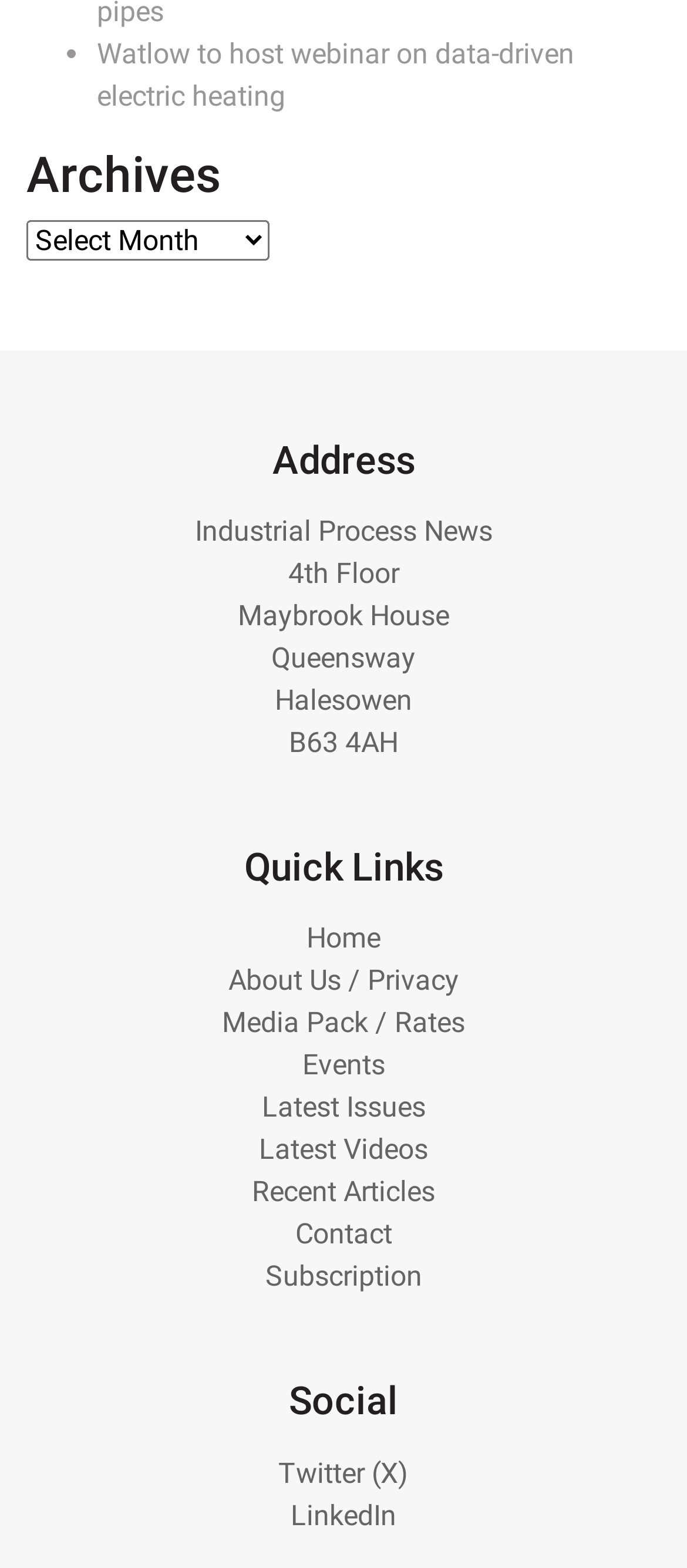How many quick links are available?
Using the visual information, answer the question in a single word or phrase.

10